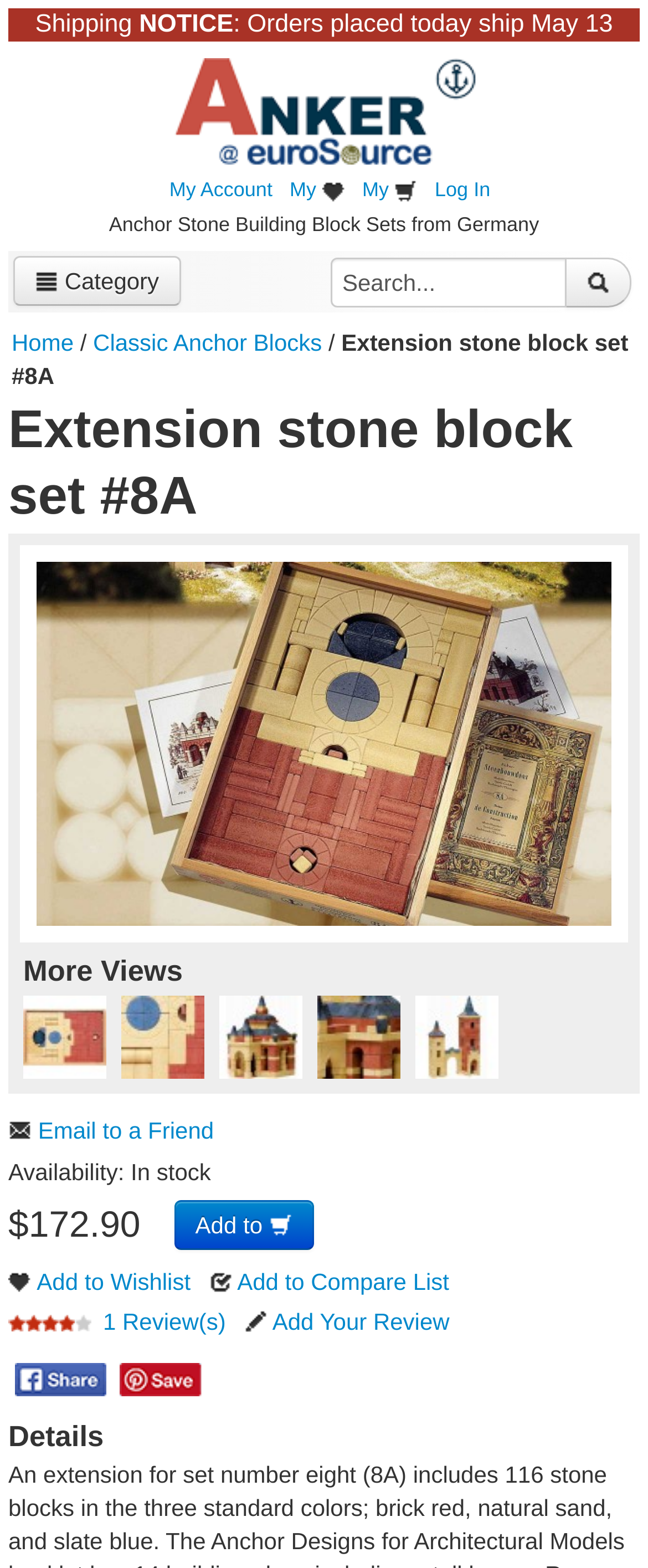Refer to the screenshot and answer the following question in detail:
What is the price of the Extension stone block set #8A?

I found the price of the product in the product details section, which displays the price as '$172.90'.